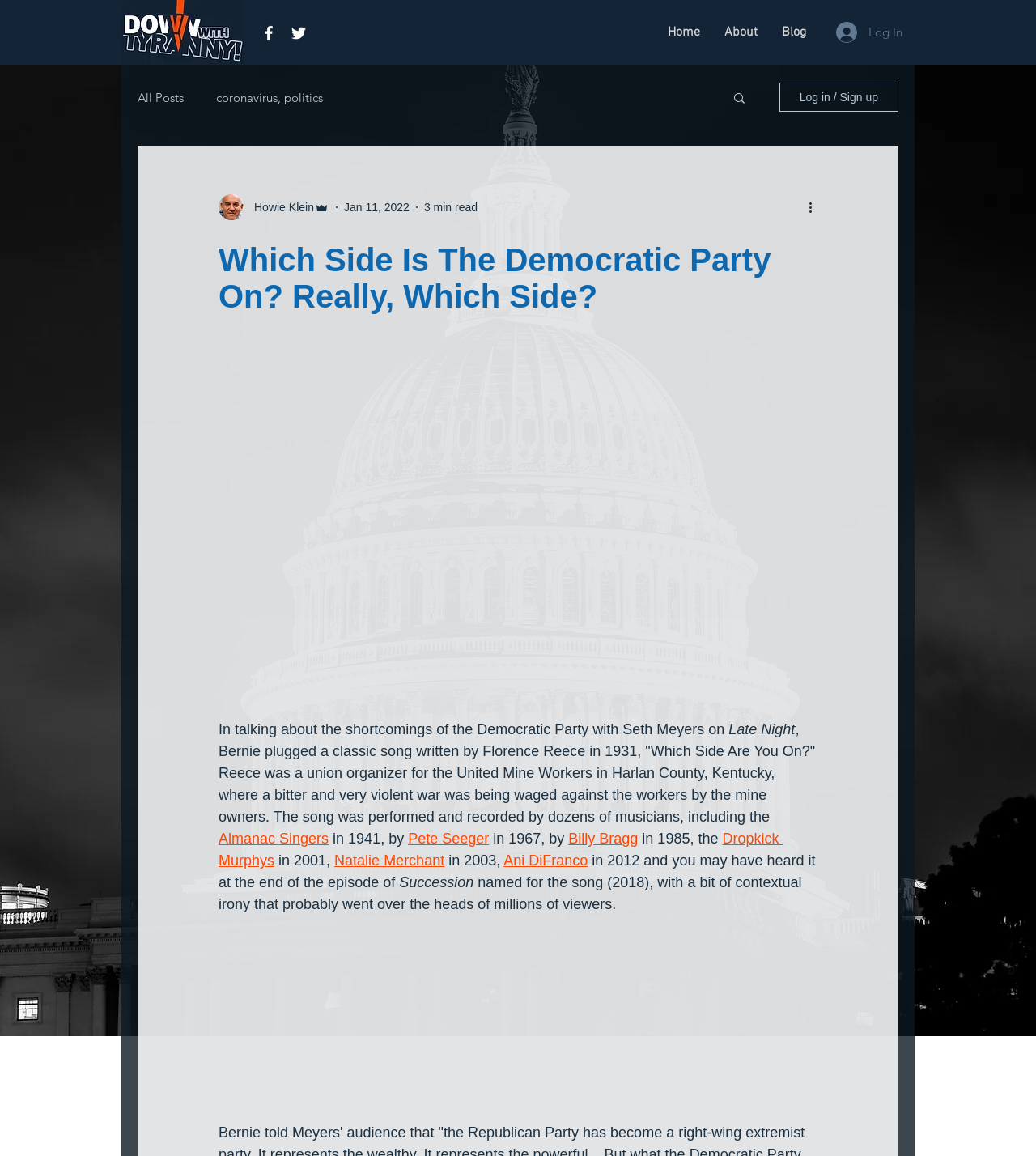Give a one-word or one-phrase response to the question: 
What is the title of the article?

Which Side Is The Democratic Party On? Really, Which Side?